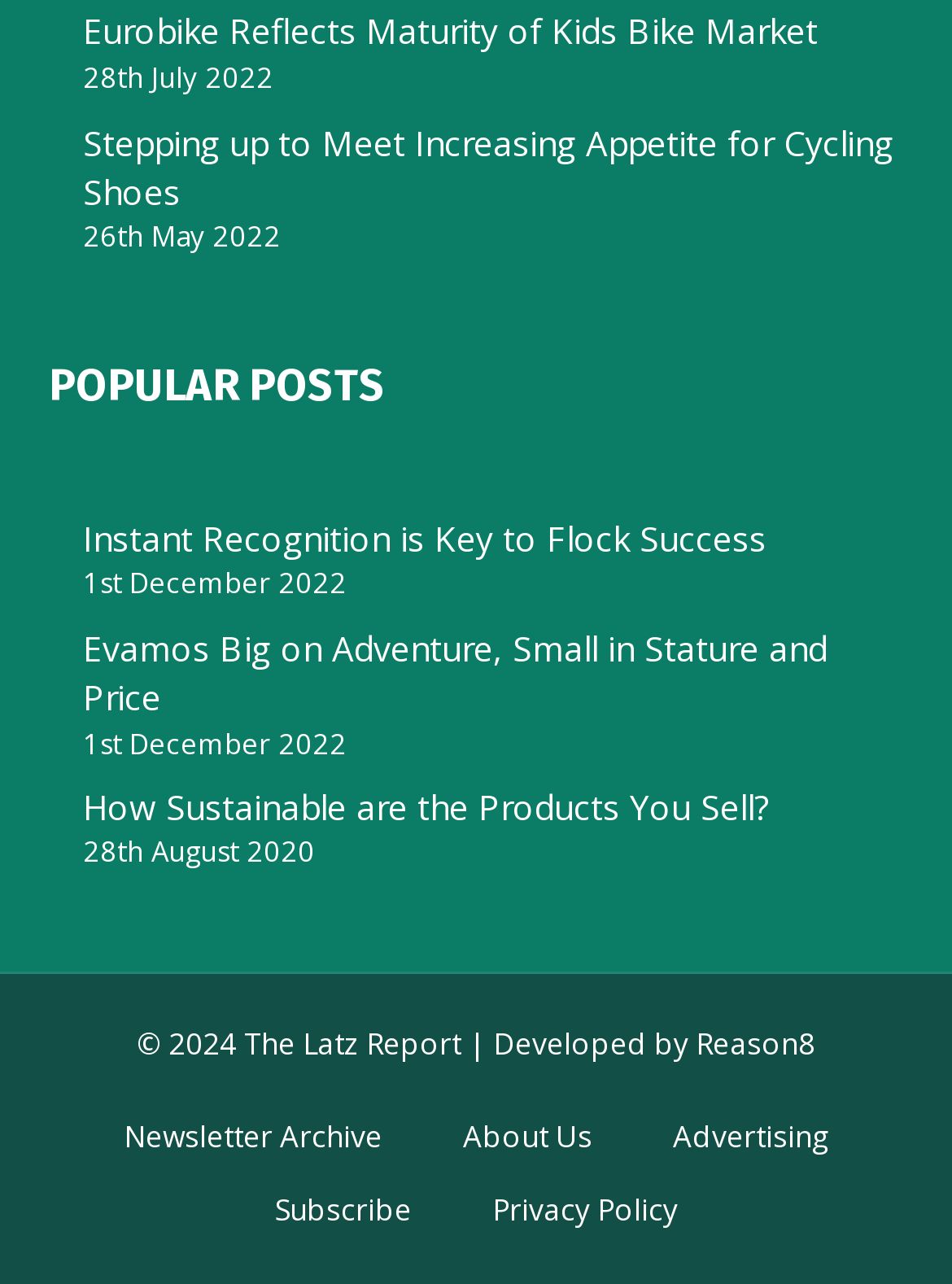Please answer the following query using a single word or phrase: 
What is the date of the latest article?

1st December 2022